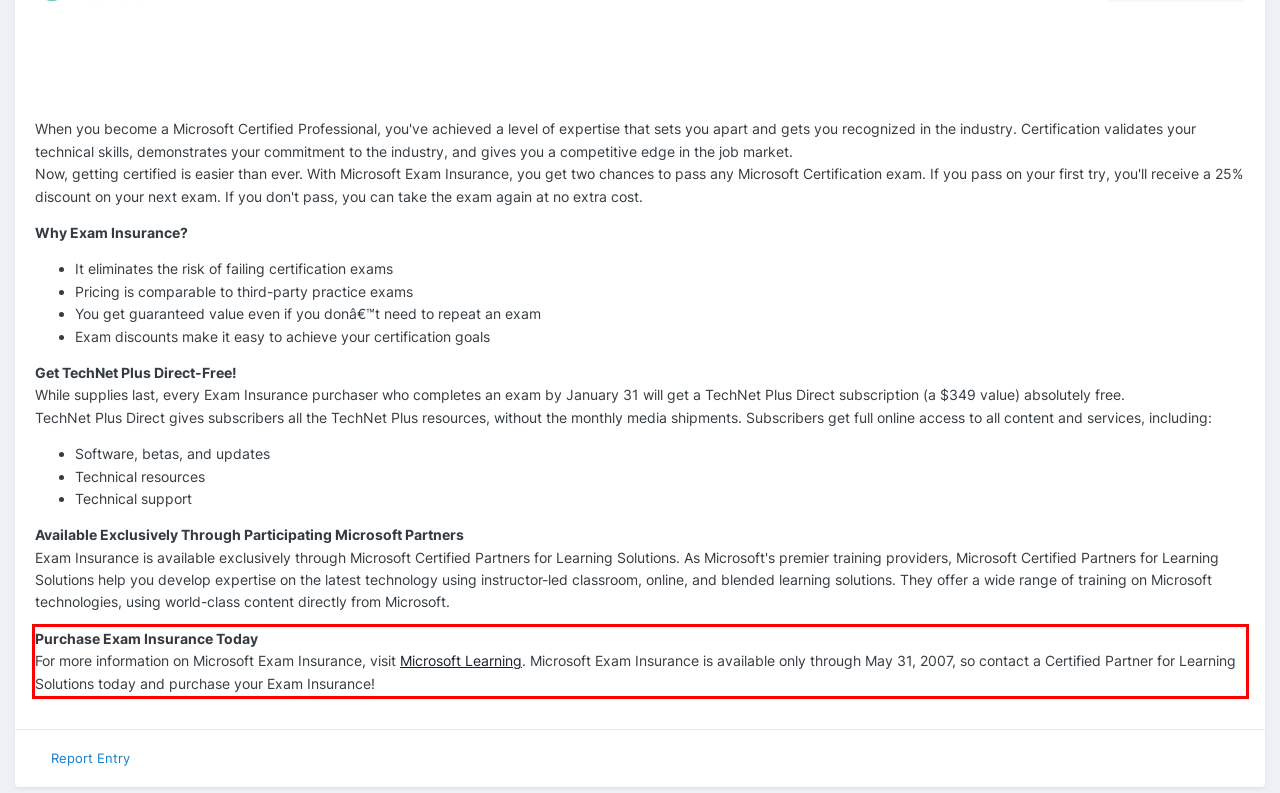You are looking at a screenshot of a webpage with a red rectangle bounding box. Use OCR to identify and extract the text content found inside this red bounding box.

Purchase Exam Insurance Today For more information on Microsoft Exam Insurance, visit Microsoft Learning. Microsoft Exam Insurance is available only through May 31, 2007, so contact a Certified Partner for Learning Solutions today and purchase your Exam Insurance!